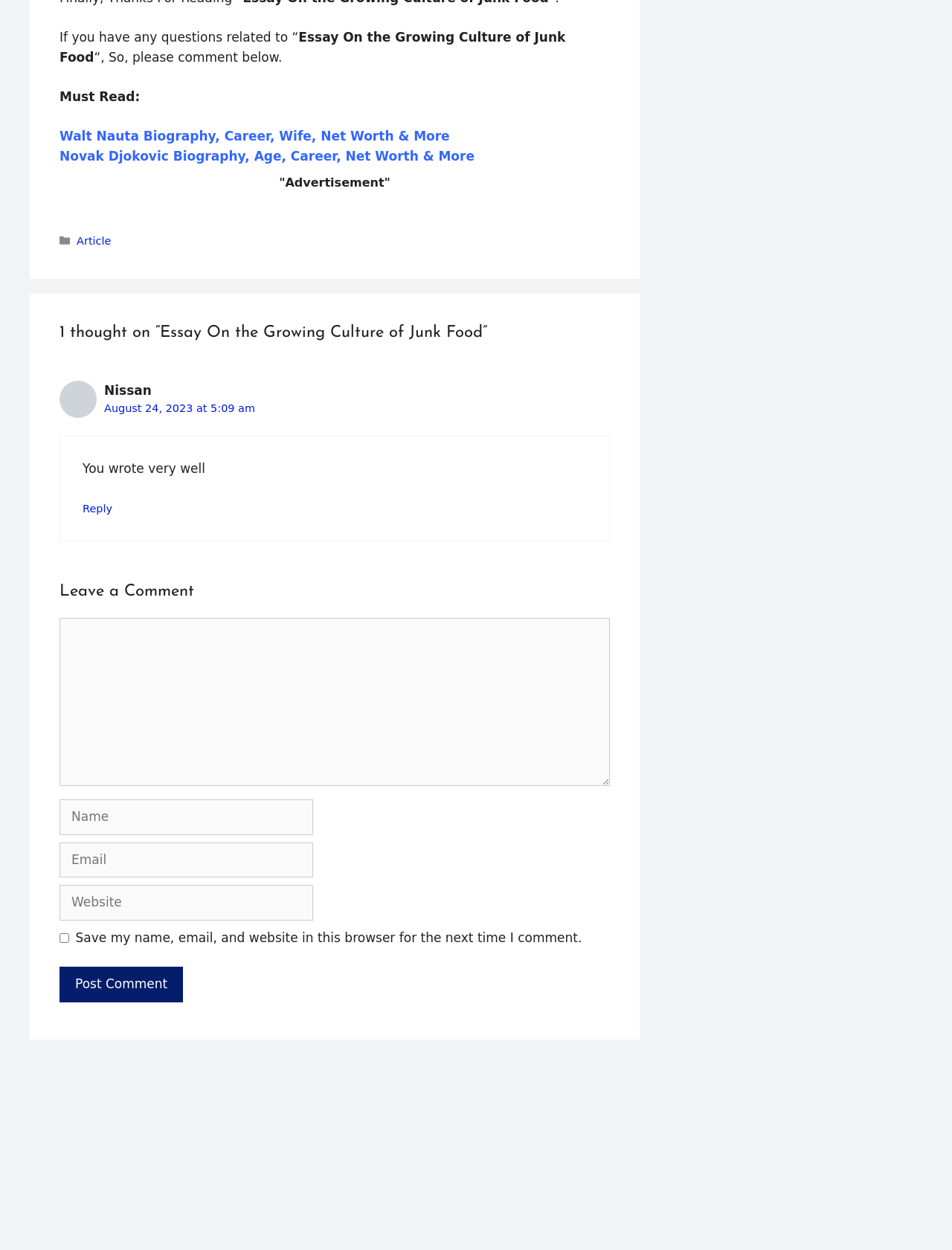Based on the element description "parent_node: Comment name="author" placeholder="Name"", predict the bounding box coordinates of the UI element.

[0.062, 0.802, 0.329, 0.83]